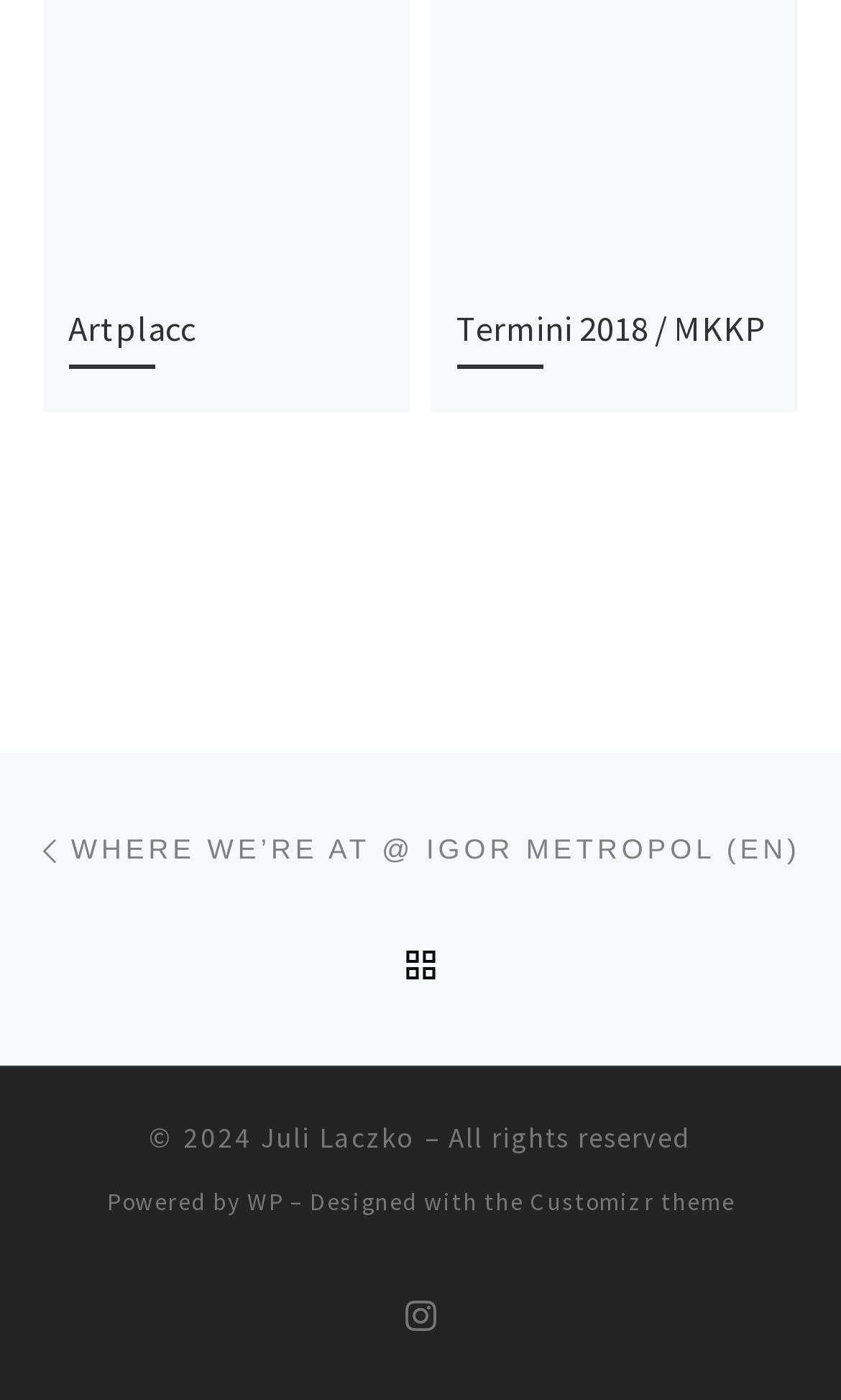Please analyze the image and give a detailed answer to the question:
What platform is used to power this website?

I found the platform used to power this website by looking at the footer section, where it says 'Powered by WP'.